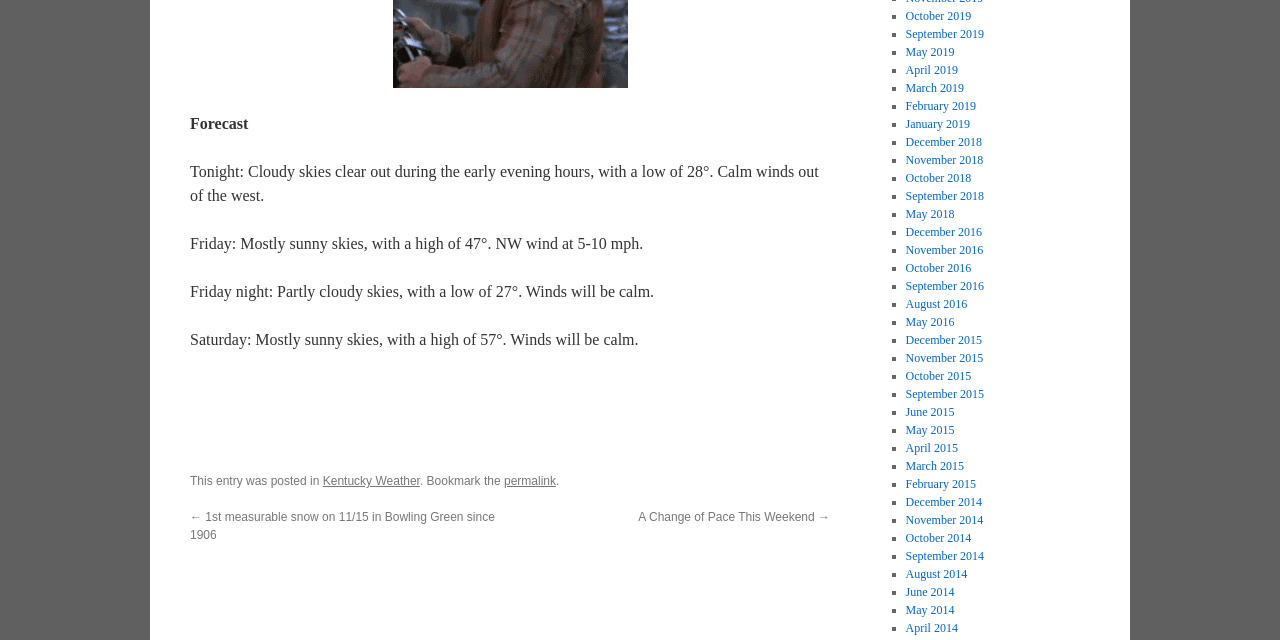Show the bounding box coordinates of the element that should be clicked to complete the task: "View forecast for tonight".

[0.148, 0.255, 0.64, 0.319]